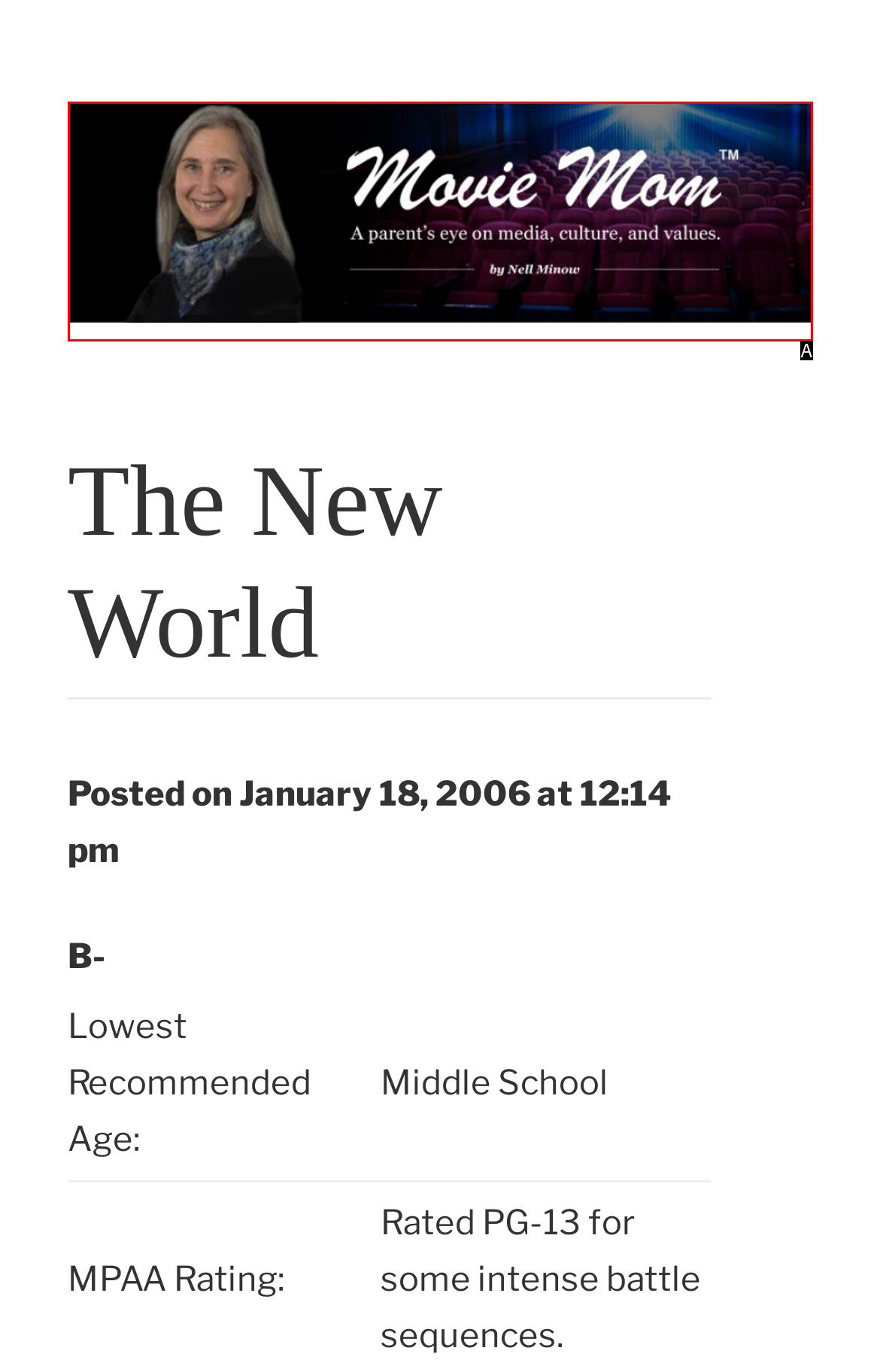Given the description: alt="Movie Mom", identify the HTML element that corresponds to it. Respond with the letter of the correct option.

A